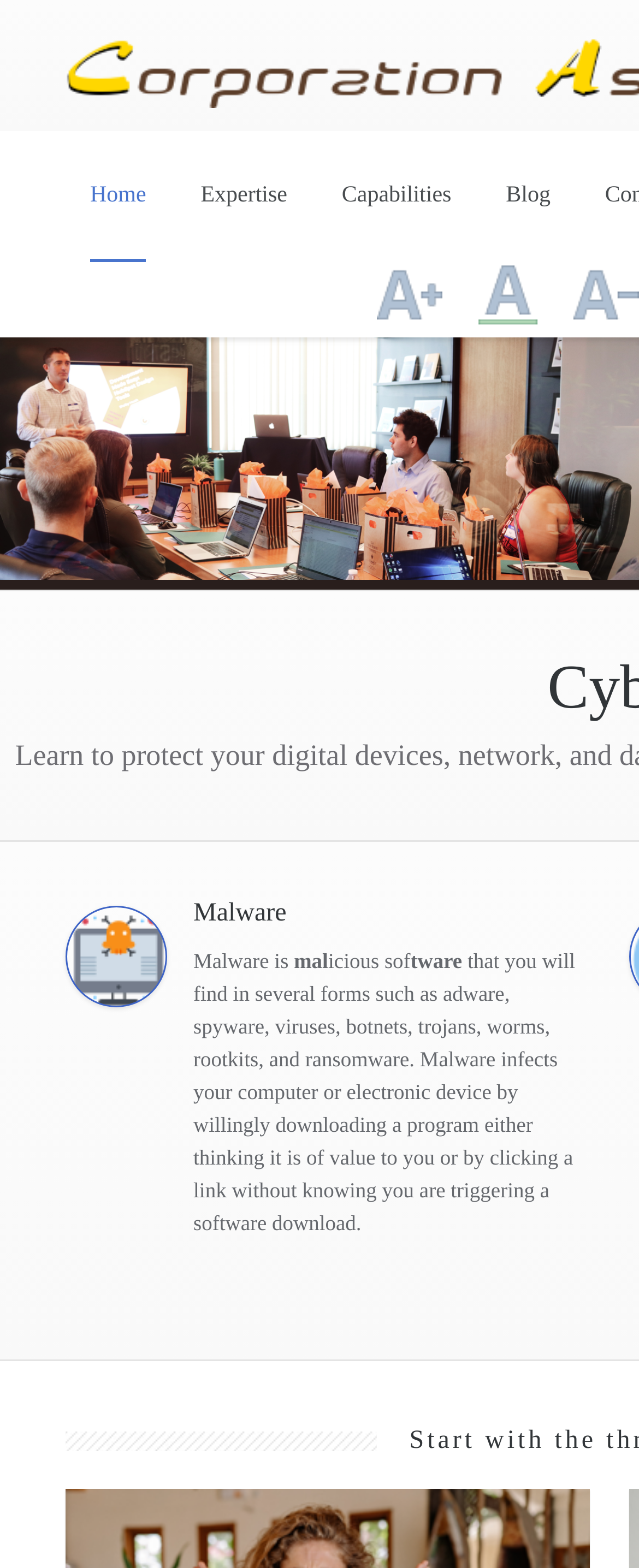Given the description "Capabilities", provide the bounding box coordinates of the corresponding UI element.

[0.496, 0.084, 0.745, 0.167]